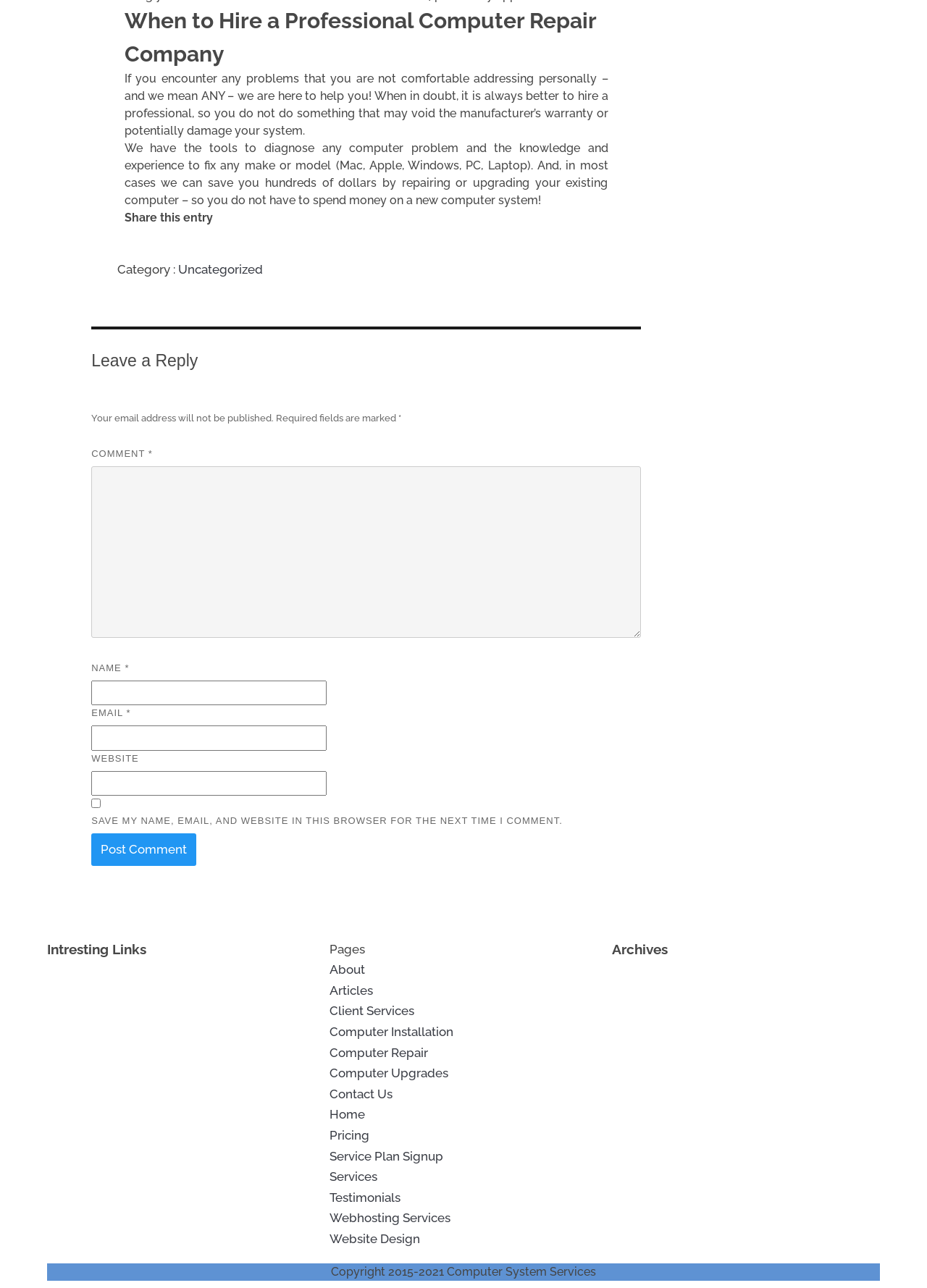Identify the bounding box coordinates of the HTML element based on this description: "parent_node: COMMENT * name="comment"".

[0.099, 0.362, 0.691, 0.495]